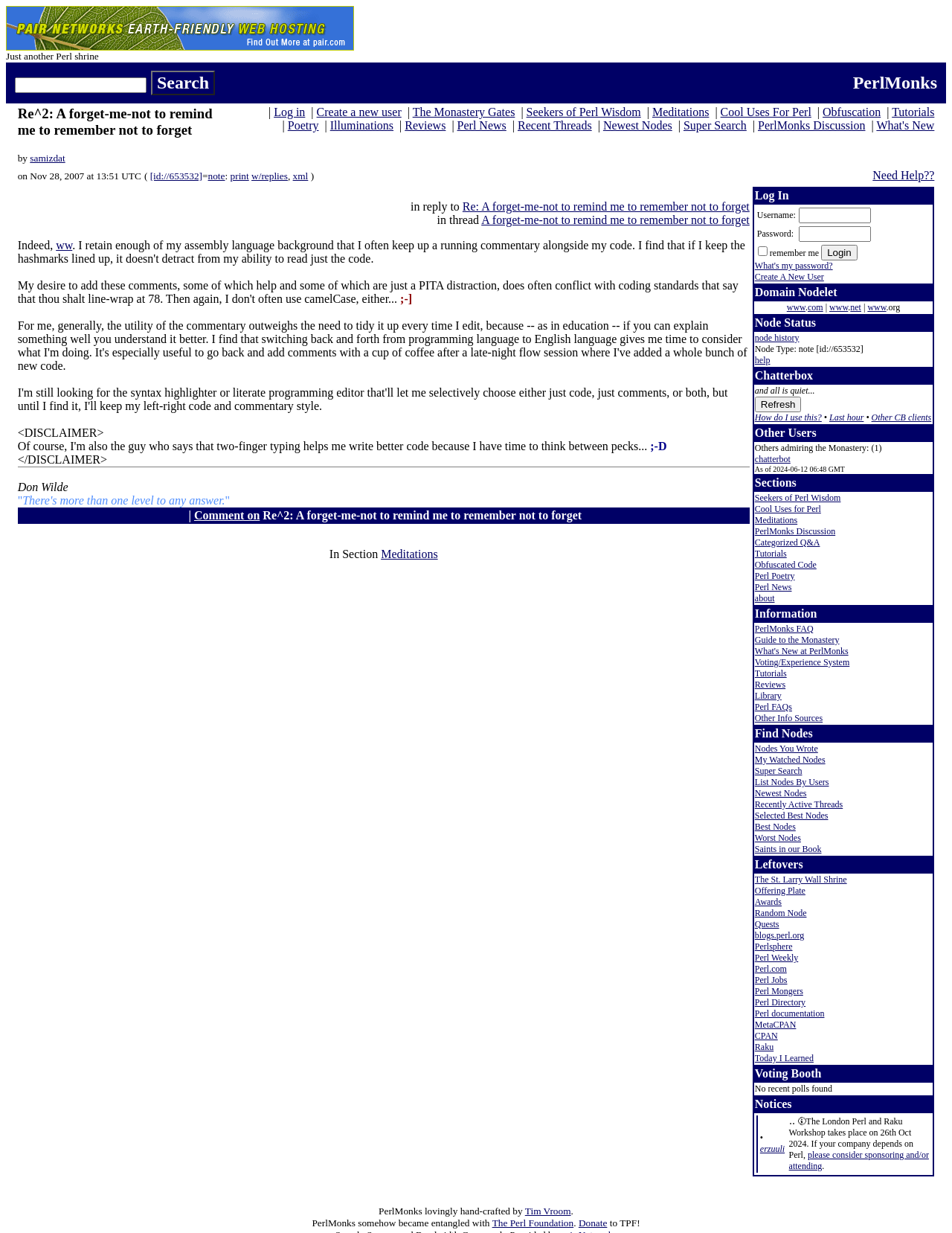Provide a comprehensive caption for the webpage.

This webpage appears to be a discussion forum or a blog post from PerlMonks, a community for Perl programmers. The title of the post is "Re^2: A forget-me-not to remind me to remember not to forget" and it is written by "samizdat".

At the top of the page, there is a header section with a logo and a navigation menu. The logo is an image with the text "Beefy Boxes and Bandwidth Generously Provided by pair Networks". The navigation menu has links to various sections of the website, including "Log in", "Create a new user", "The Monastery Gates", and others.

Below the header section, there is a table with two columns. The left column contains the post title, the author's name, and a link to the author's profile. The right column has a list of links to other sections of the website, including "Perl News", "Recent Threads", and "Newest Nodes".

The main content of the page is a discussion thread. The original post is written in a conversational tone and discusses the author's approach to coding, including their use of comments and coding standards. The post is followed by a series of comments and replies from other users.

The page also has a search box and a button at the top right corner, allowing users to search for specific topics or keywords. Additionally, there is a table at the bottom of the page with a login form, allowing users to log in to their accounts.

Overall, the webpage has a simple and functional design, with a focus on providing a platform for users to discuss and share their knowledge of Perl programming.